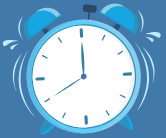Outline with detail what the image portrays.

The image features a whimsical illustration of an alarm clock, characterized by its bright blue color scheme. The clock is designed with a circular face displaying the hours and minutes, with the hands indicating a specific time. Two classic bells are perched atop the clock, adding to its playful charm. The background exhibits a soft, contrasting hue, enhancing the overall visual appeal. This image effectively conveys a sense of urgency and the importance of time management, complementing the content related to Todd Hightower's interview, possibly suggesting themes of time-sensitive tasks or the dedication required in elder care and community service.